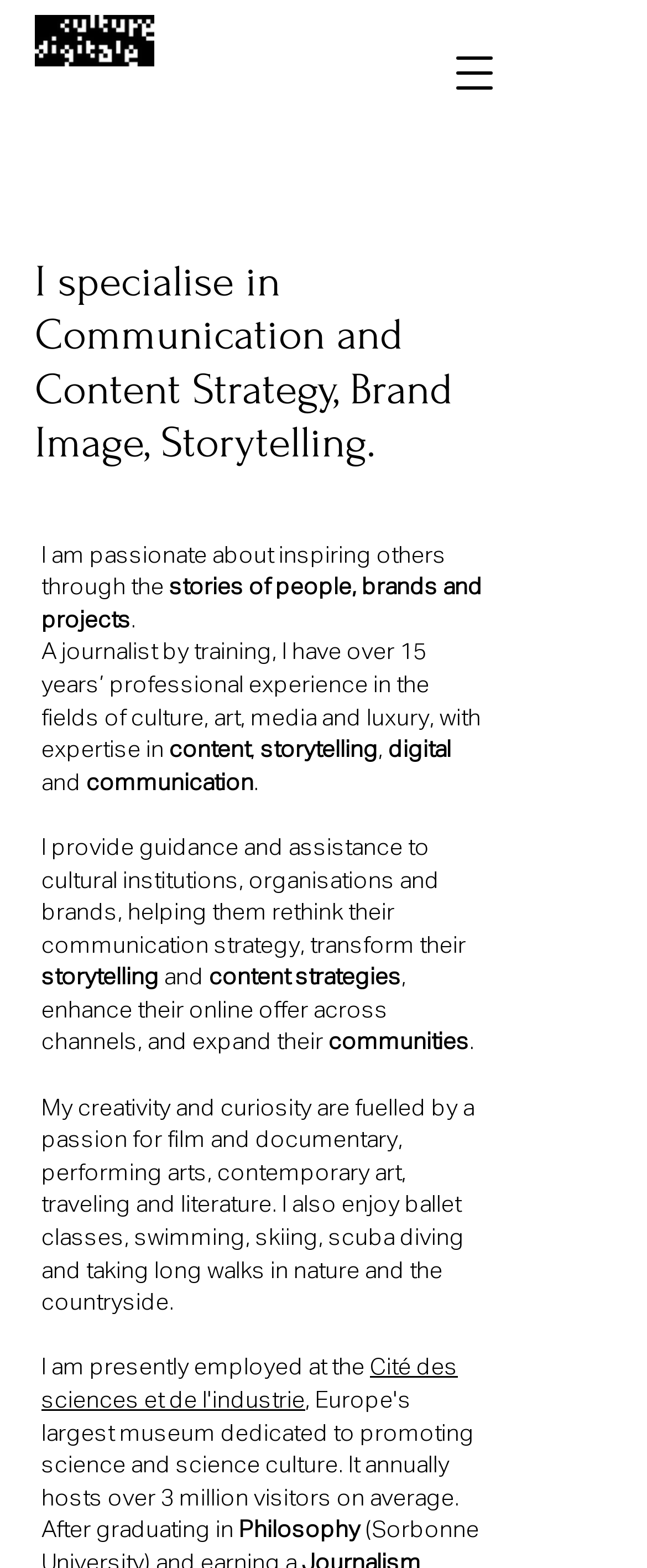What is the author's educational background? Analyze the screenshot and reply with just one word or a short phrase.

Philosophy